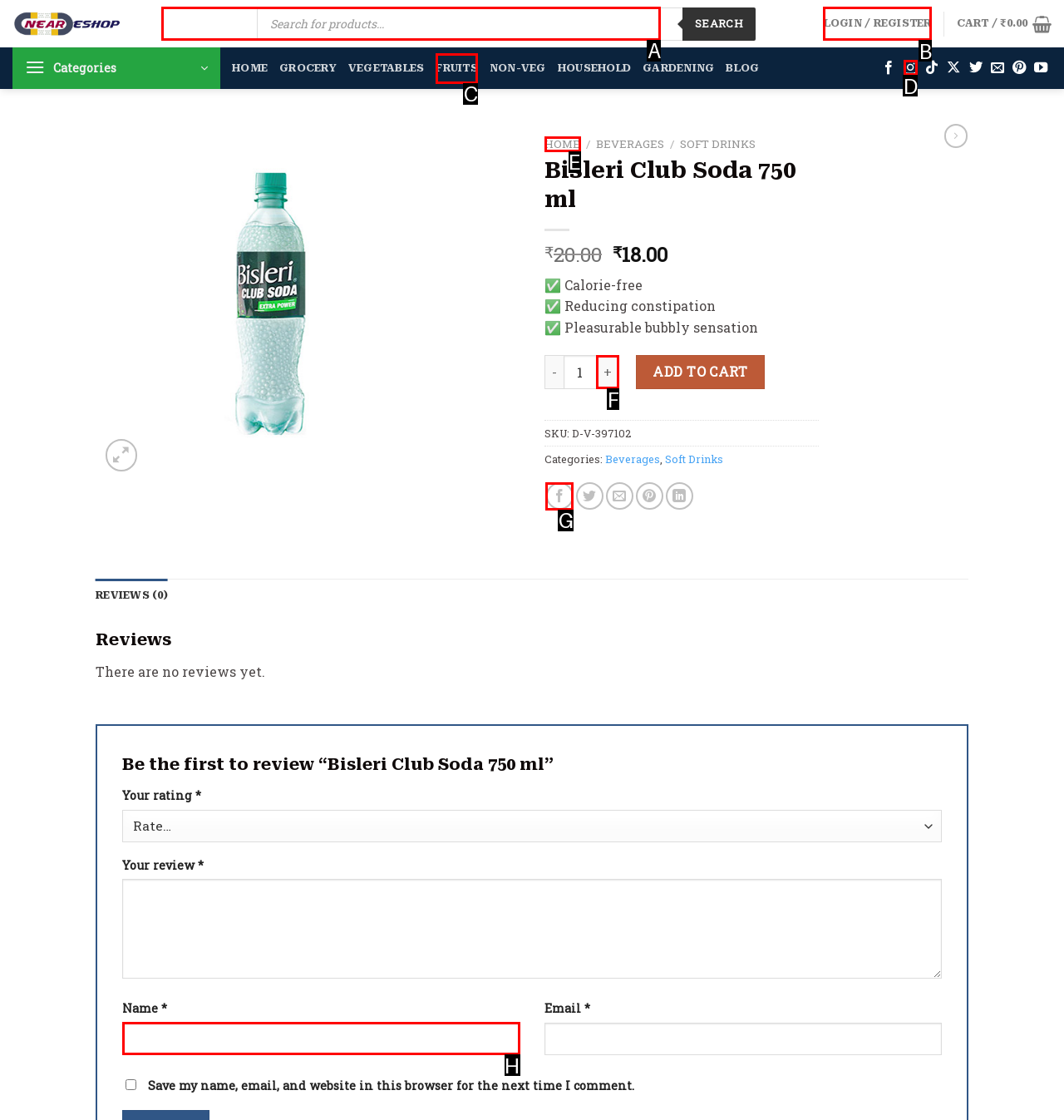Choose the letter of the option that needs to be clicked to perform the task: Search for products. Answer with the letter.

A